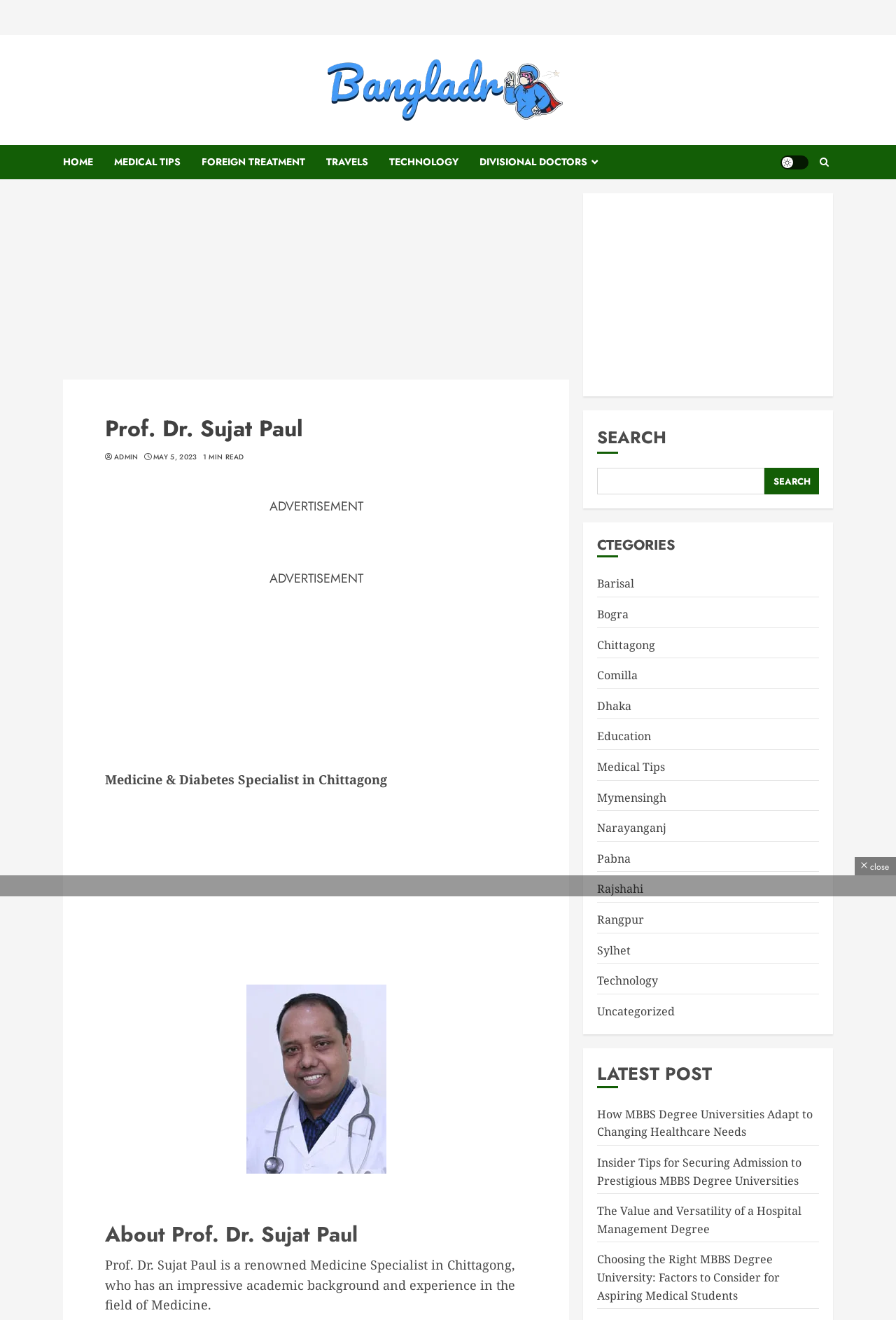Identify the bounding box of the HTML element described as: "Home".

[0.07, 0.11, 0.127, 0.136]